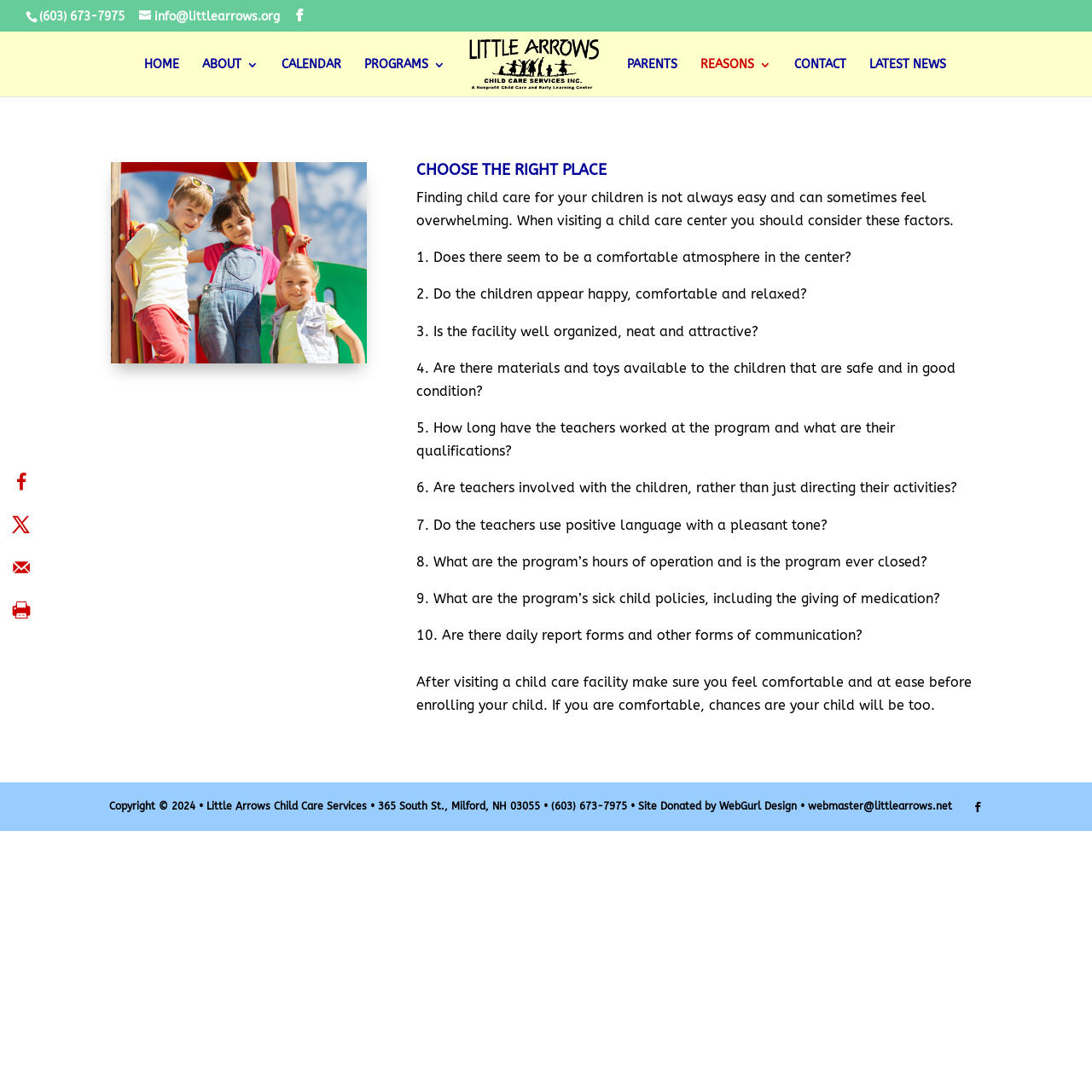Identify the bounding box coordinates of the clickable region to carry out the given instruction: "Send an email to info@littlearrows.org".

[0.127, 0.008, 0.256, 0.021]